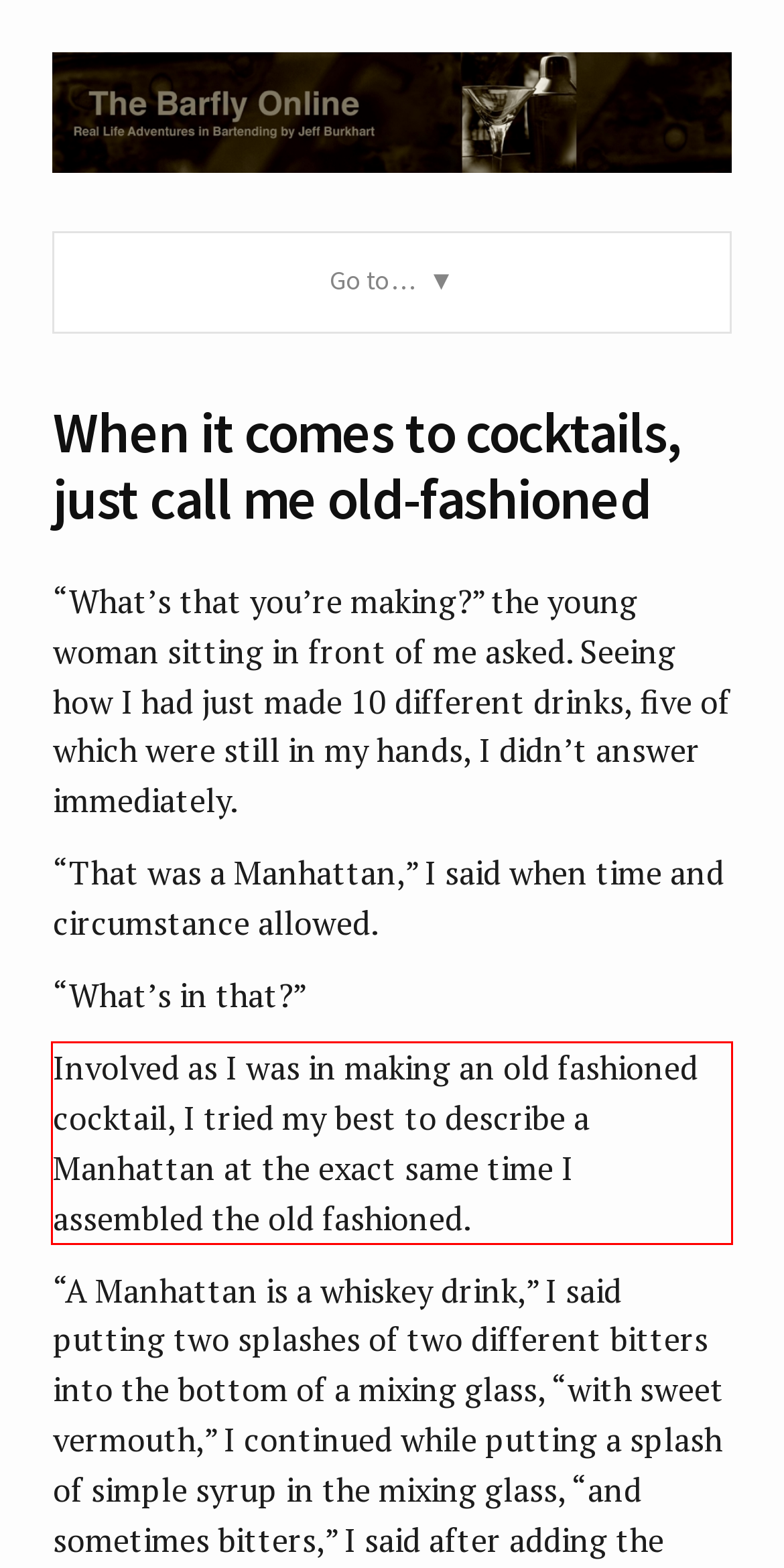Identify and extract the text within the red rectangle in the screenshot of the webpage.

Involved as I was in making an old fashioned cocktail, I tried my best to describe a Manhattan at the exact same time I assembled the old fashioned.